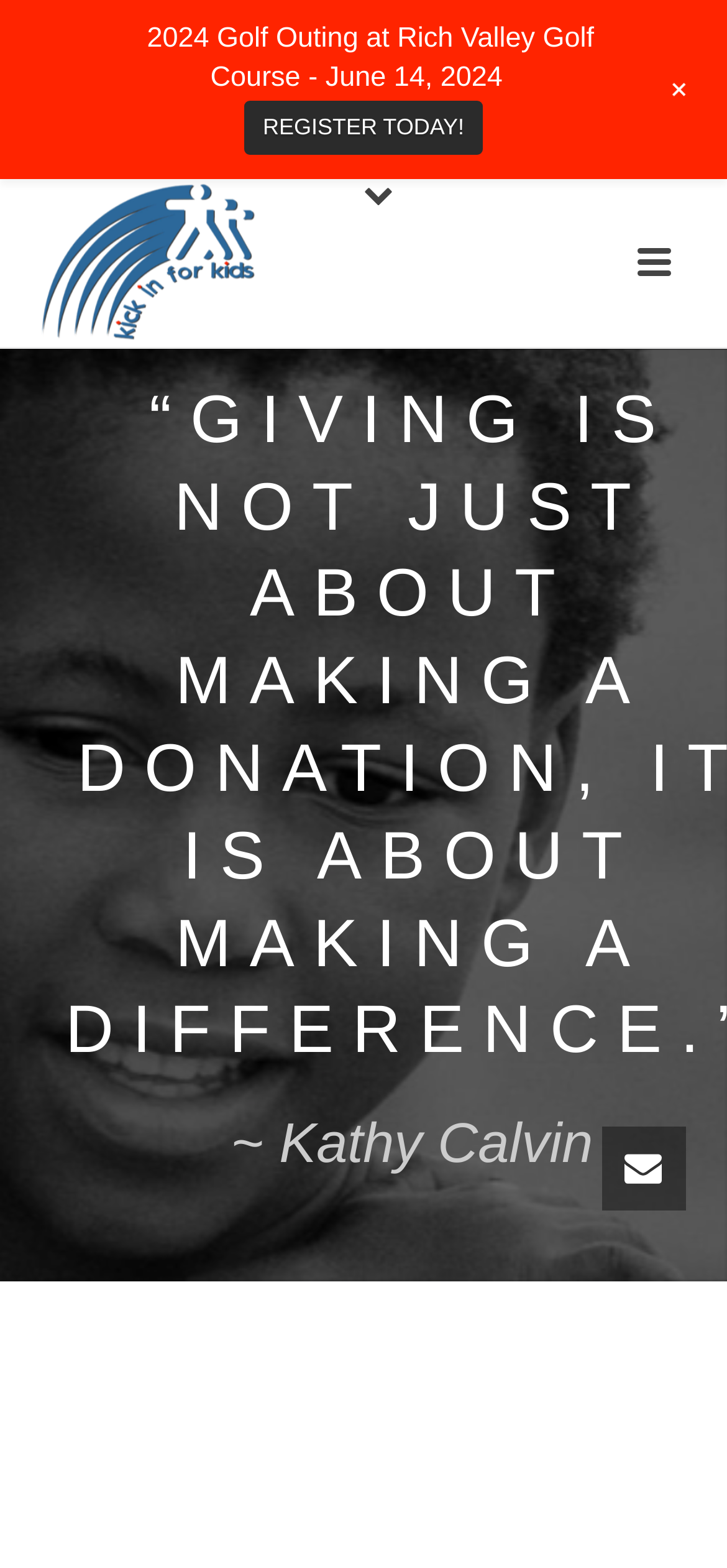Generate a comprehensive caption for the webpage you are viewing.

The webpage is about "About Us - Kick in for Kids". At the top center of the page, there is a large image, and to its left, a smaller image with the text "Kick in for Kids". 

Below these images, there is a heading that reads "2024 Golf Outing at Rich Valley Golf Course - June 14, 2024". Under this heading, there is a call-to-action link "REGISTER TODAY!".

On the top right corner of the page, there is a small image and a link with a "+" symbol. 

At the bottom right corner of the page, there are two identical links, each accompanied by a small image.